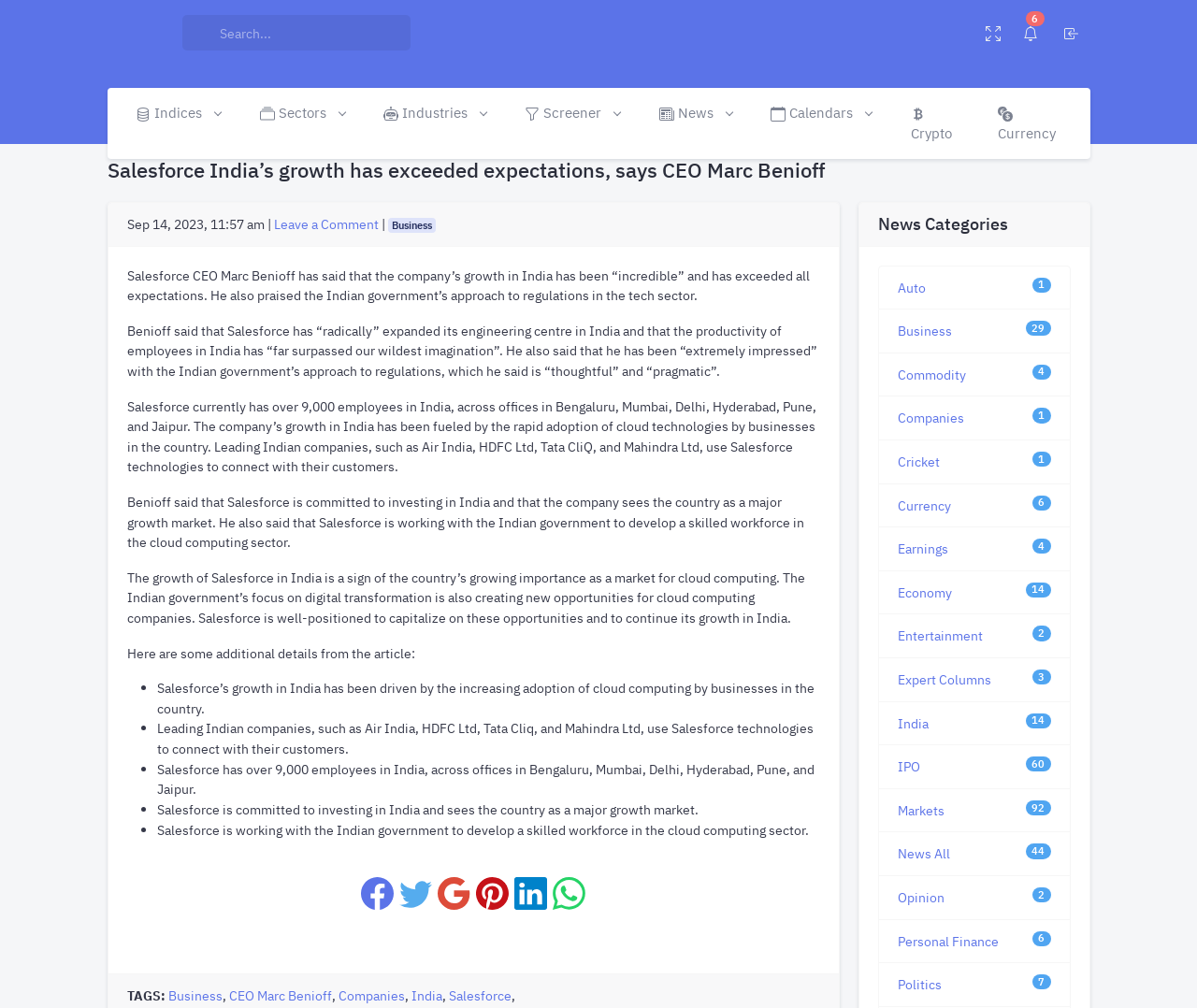Identify the coordinates of the bounding box for the element that must be clicked to accomplish the instruction: "Search for something".

None